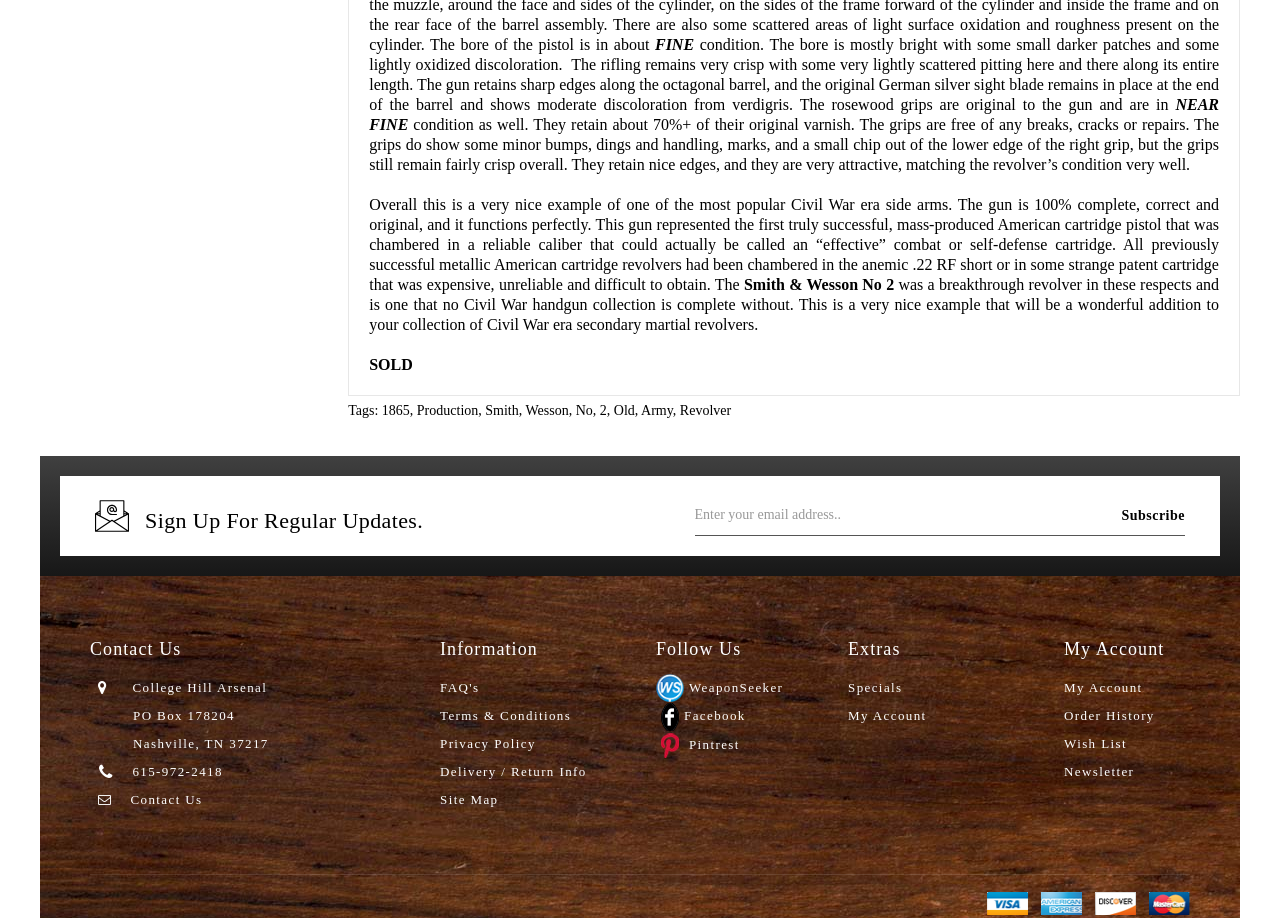What is the name of the revolver?
Please provide a comprehensive answer based on the visual information in the image.

The name of the revolver is Smith & Wesson No 2, which is mentioned in the StaticText element with ID 626. This element is located near the top of the webpage and provides information about the gun's model and manufacturer.